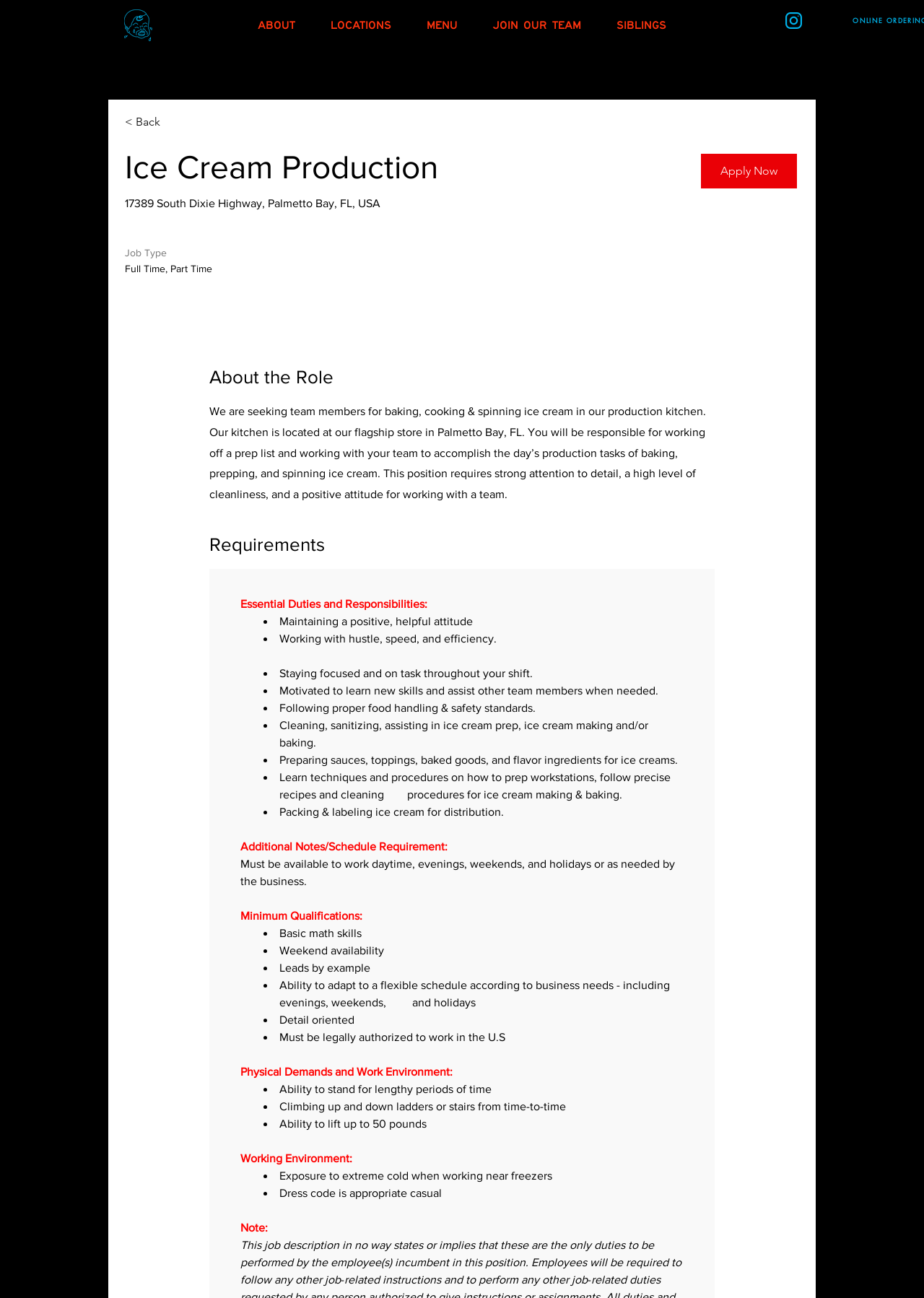Extract the main headline from the webpage and generate its text.

Ice Cream Production